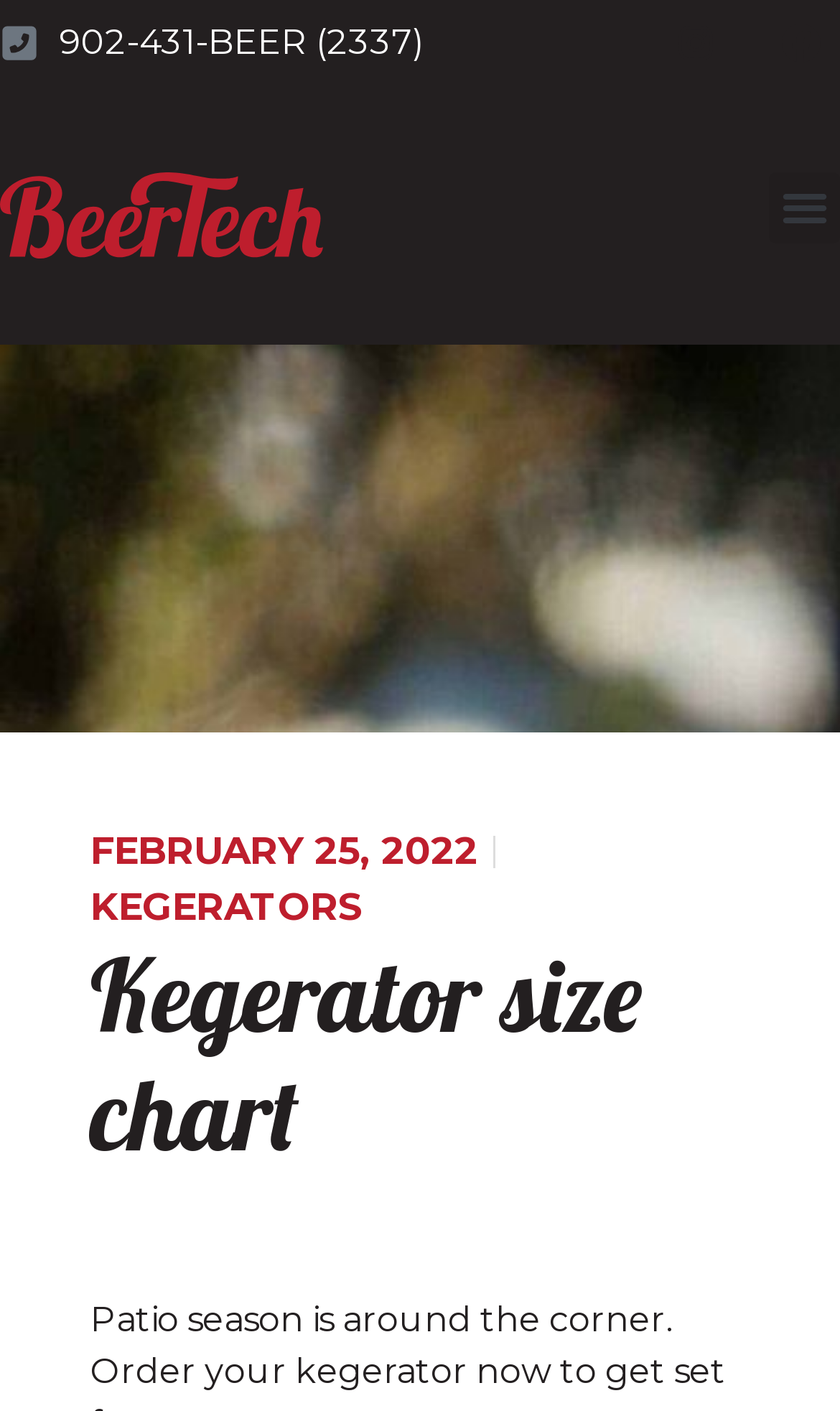Respond to the question below with a single word or phrase:
What is the logo of the company?

The Beer Tech logo